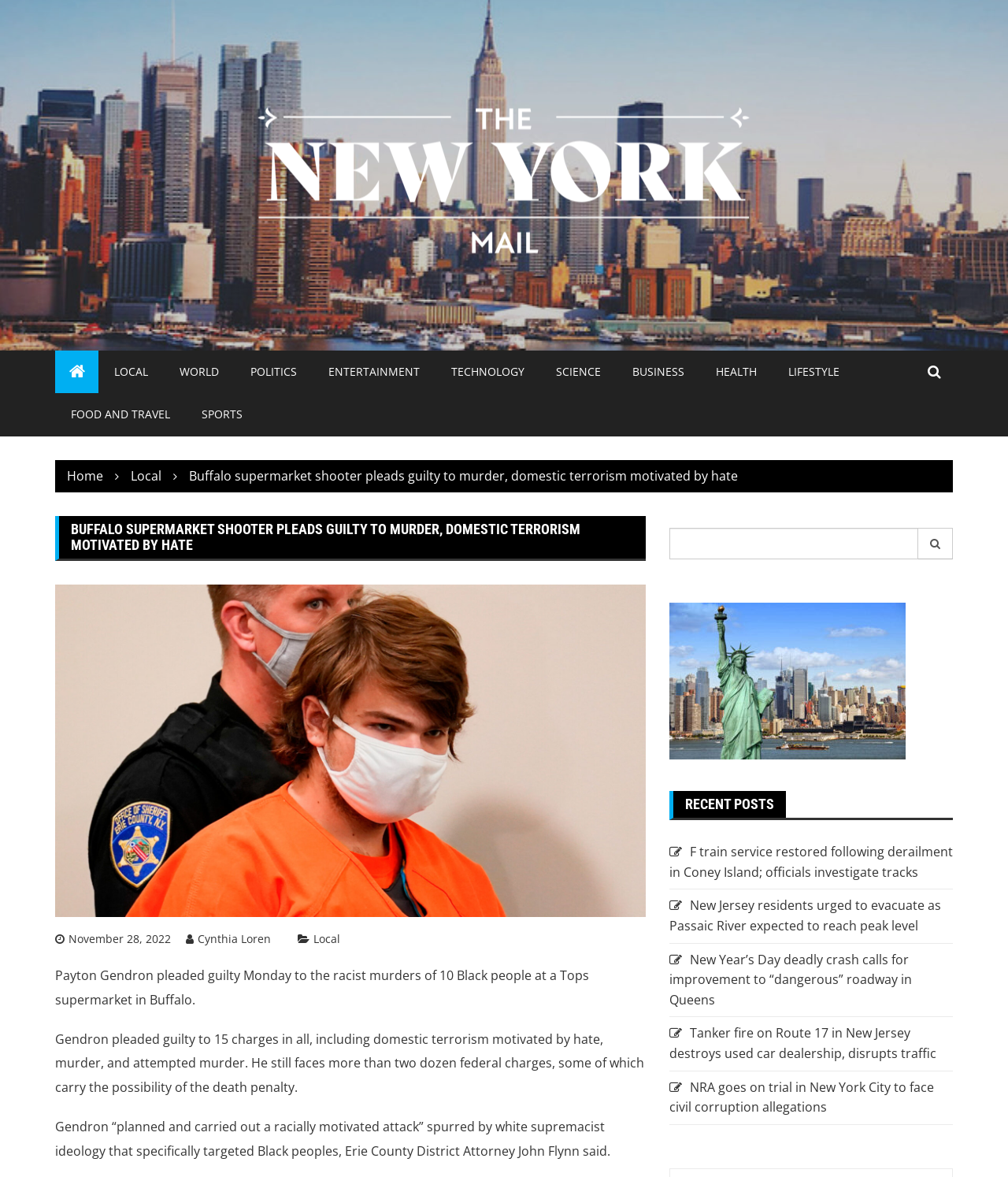Specify the bounding box coordinates of the area that needs to be clicked to achieve the following instruction: "Search for something".

[0.664, 0.449, 0.945, 0.475]